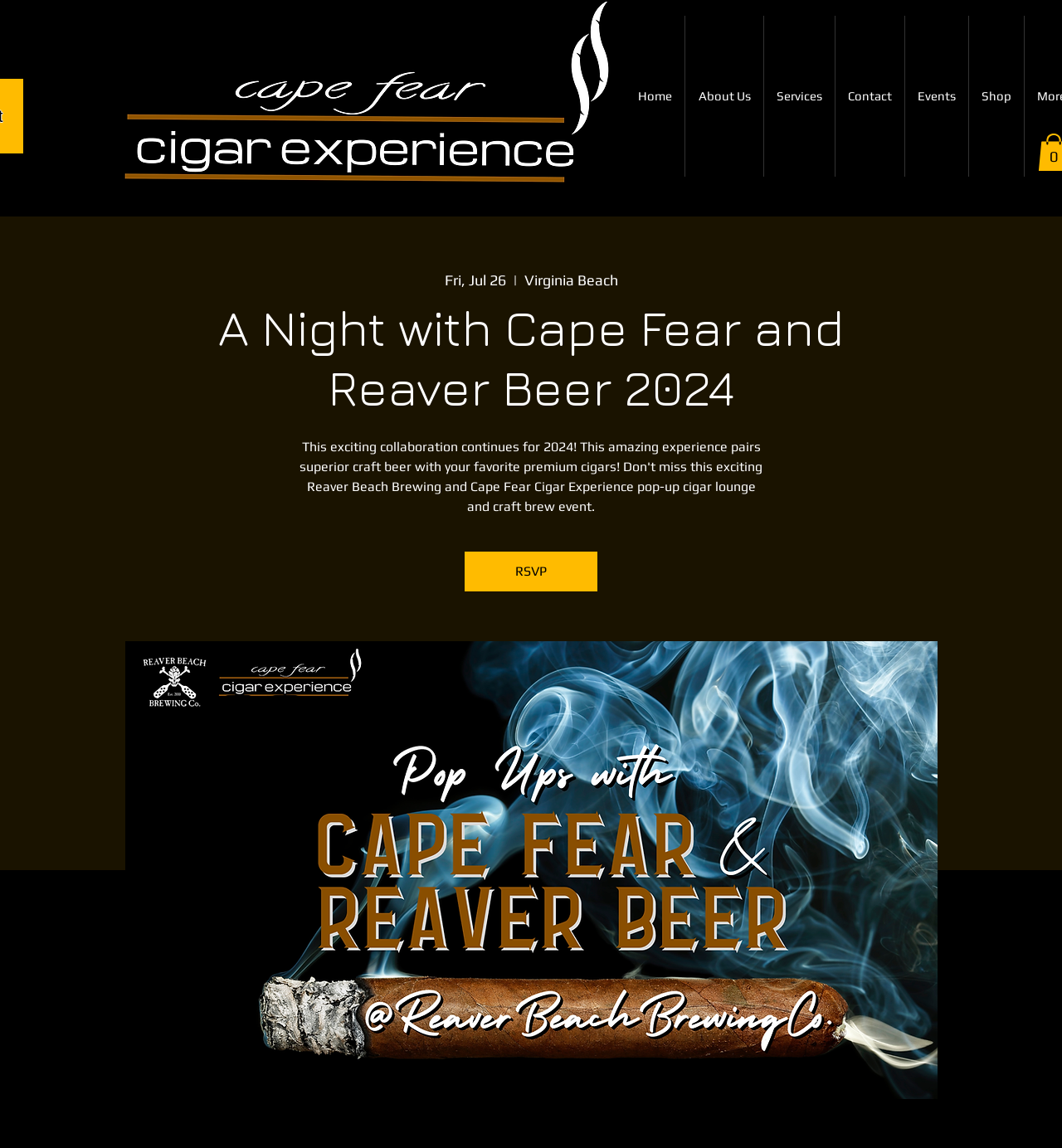What action can users take on this webpage?
Based on the image, give a concise answer in the form of a single word or short phrase.

RSVP